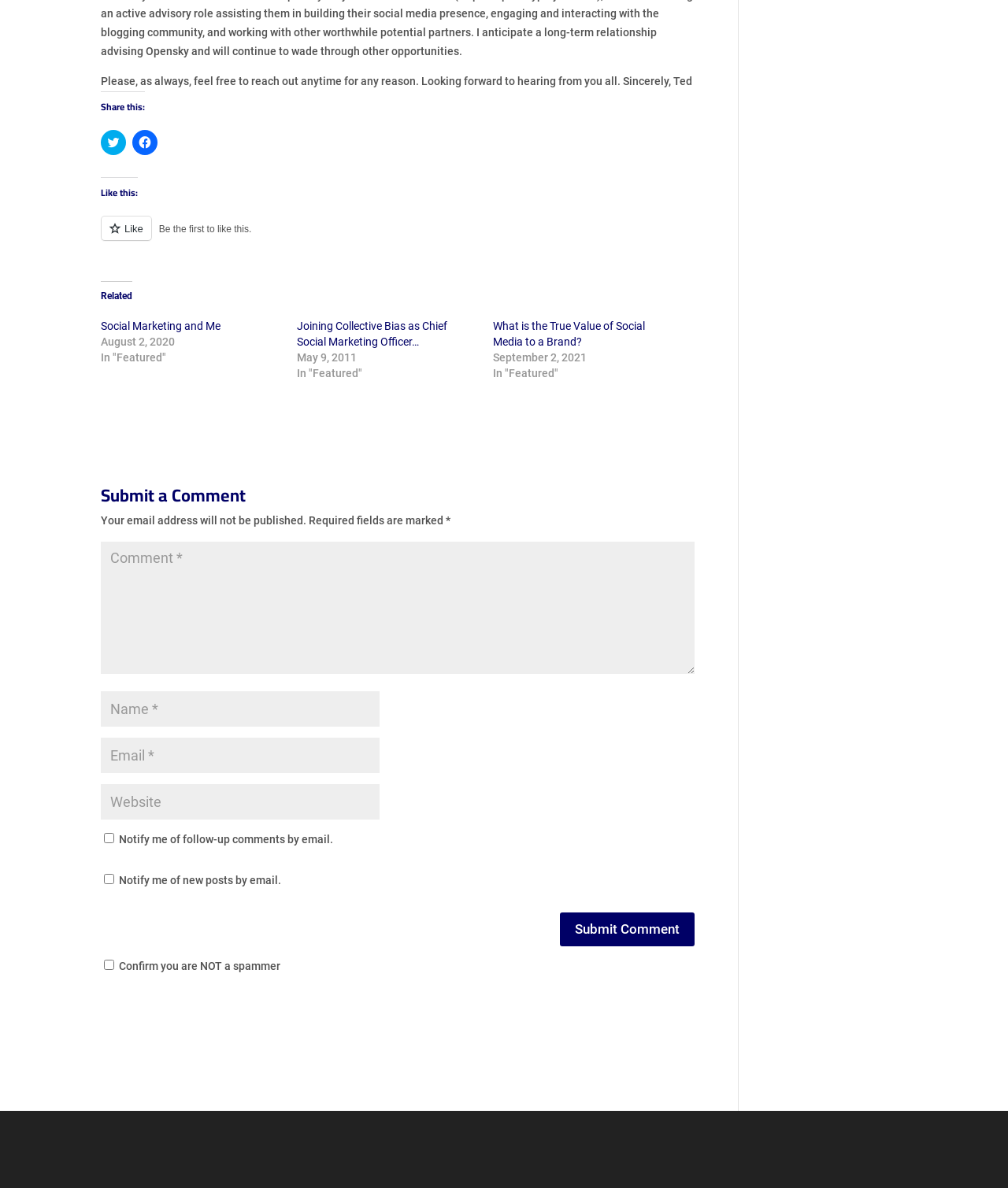Locate the UI element described by Social Marketing and Me in the provided webpage screenshot. Return the bounding box coordinates in the format (top-left x, top-left y, bottom-right x, bottom-right y), ensuring all values are between 0 and 1.

[0.1, 0.269, 0.219, 0.28]